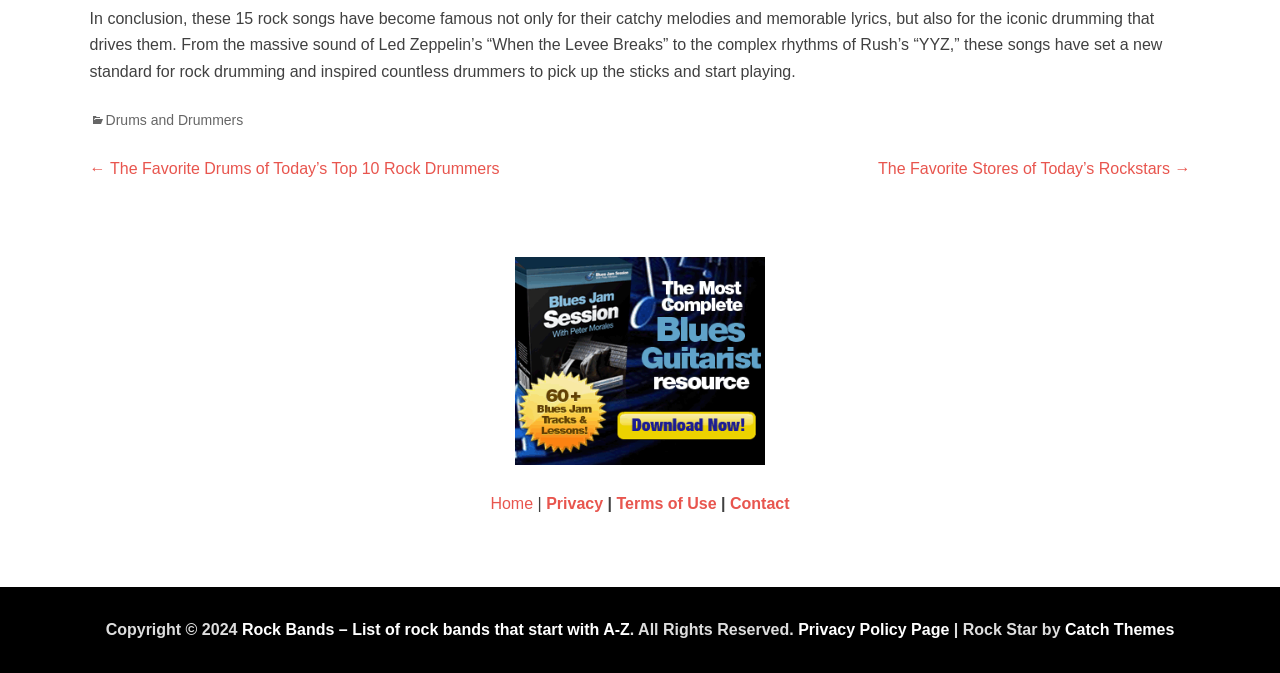Given the description "Catch Themes", determine the bounding box of the corresponding UI element.

[0.832, 0.922, 0.917, 0.948]